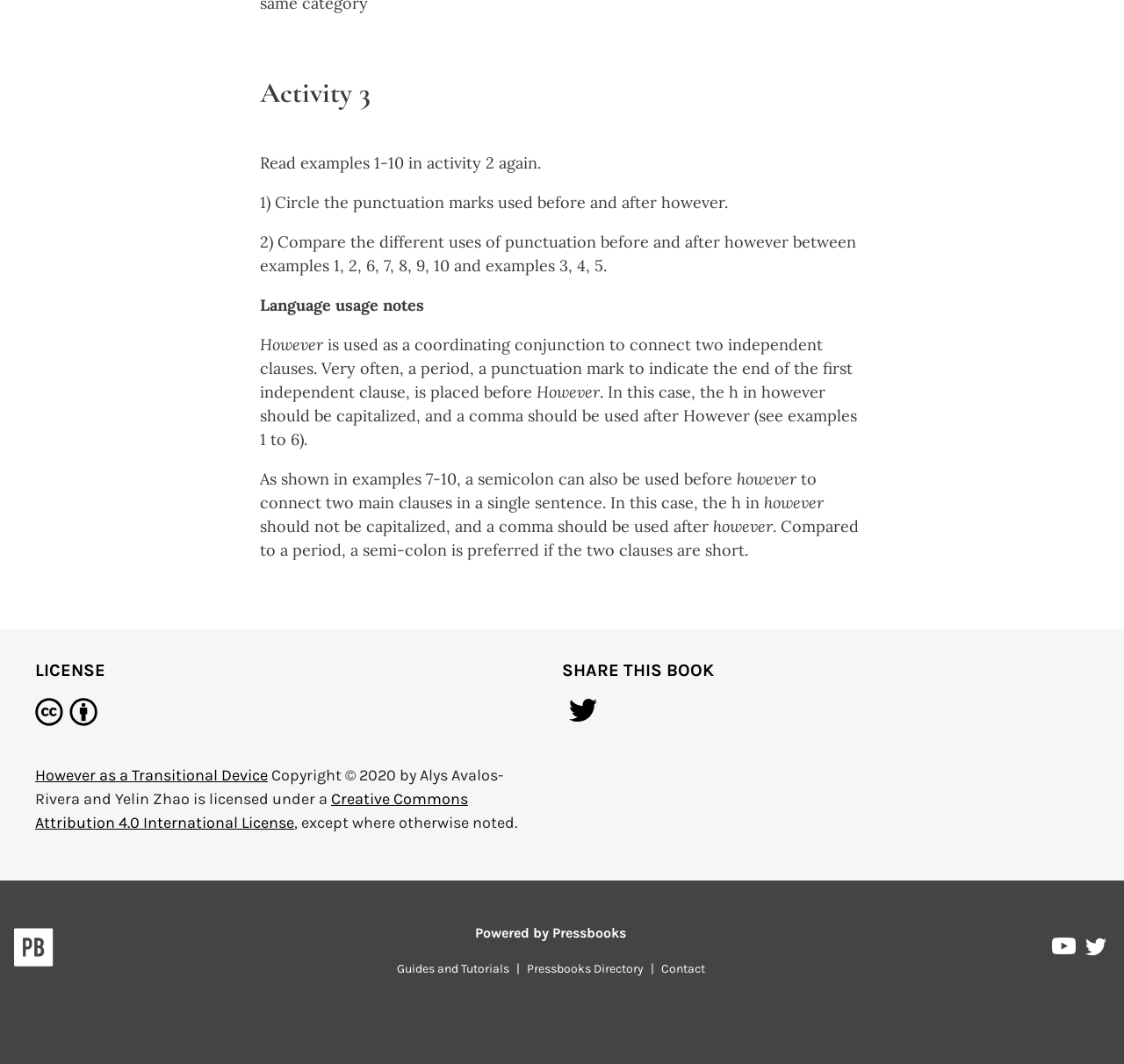Kindly determine the bounding box coordinates of the area that needs to be clicked to fulfill this instruction: "Click on 'Pressbooks on YouTube'".

[0.936, 0.881, 0.959, 0.906]